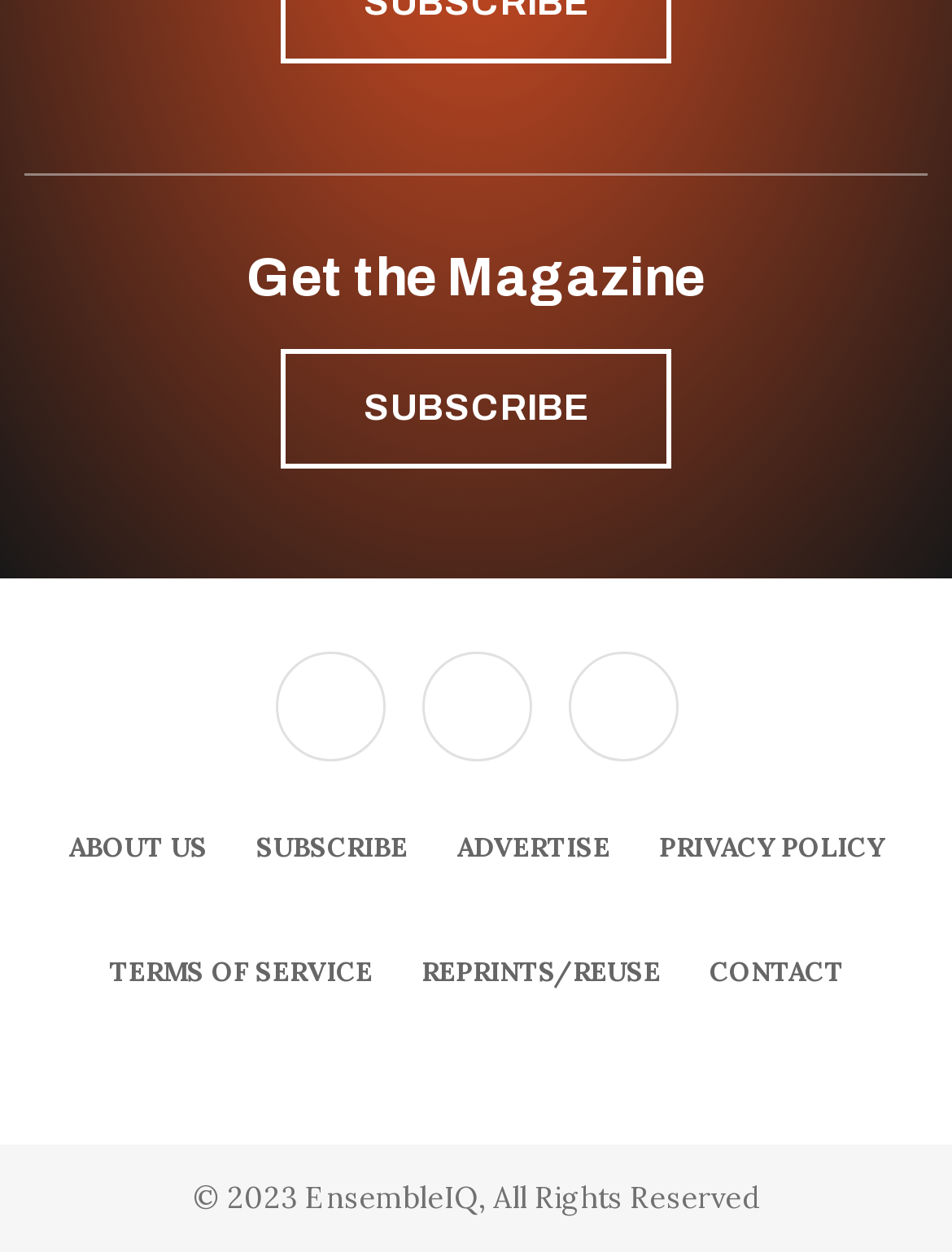Determine the bounding box coordinates for the area that should be clicked to carry out the following instruction: "Go to the about us page".

[0.046, 0.628, 0.244, 0.728]